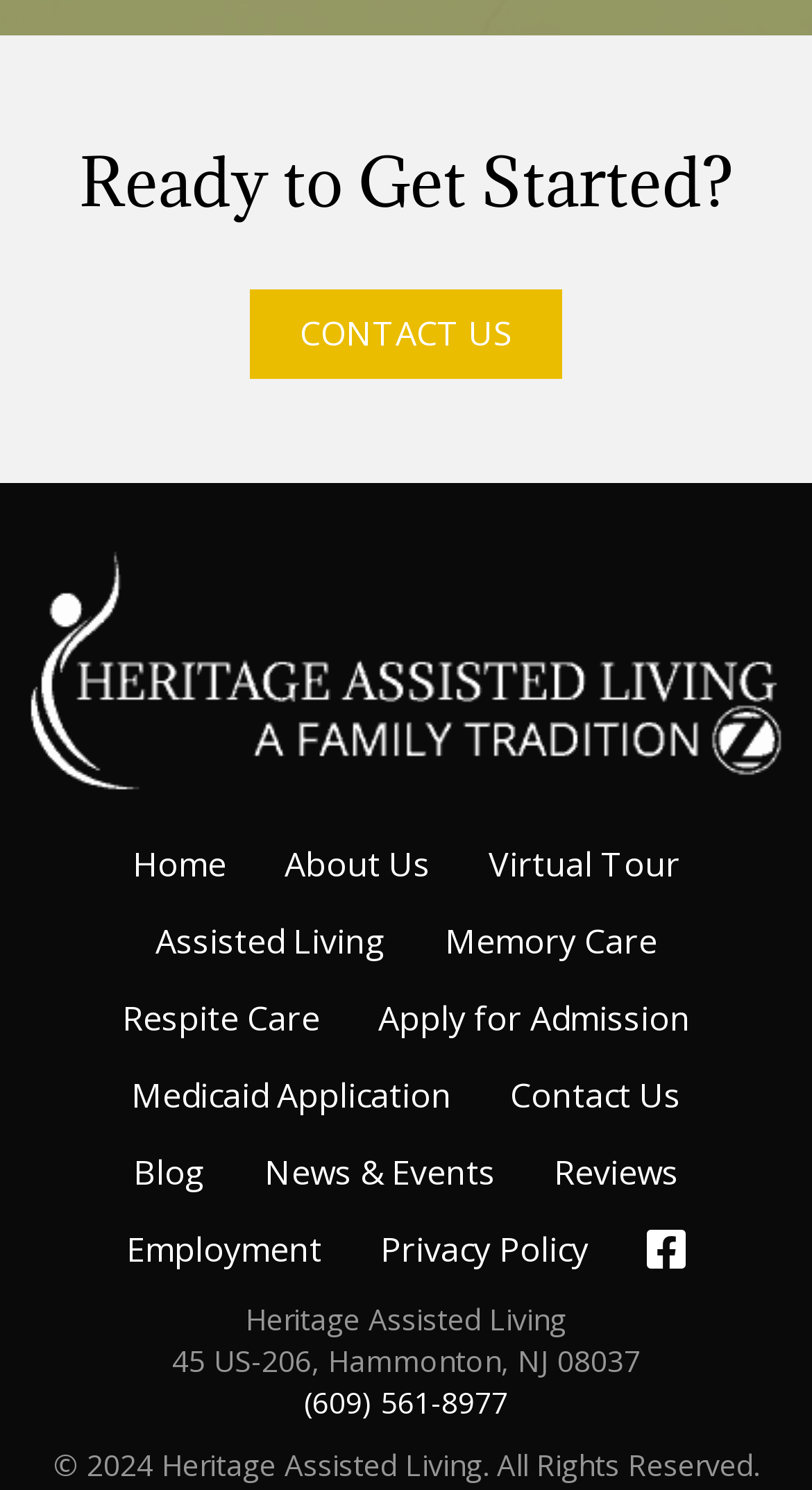Please determine the bounding box coordinates for the UI element described as: "Respite Care".

[0.114, 0.658, 0.429, 0.708]